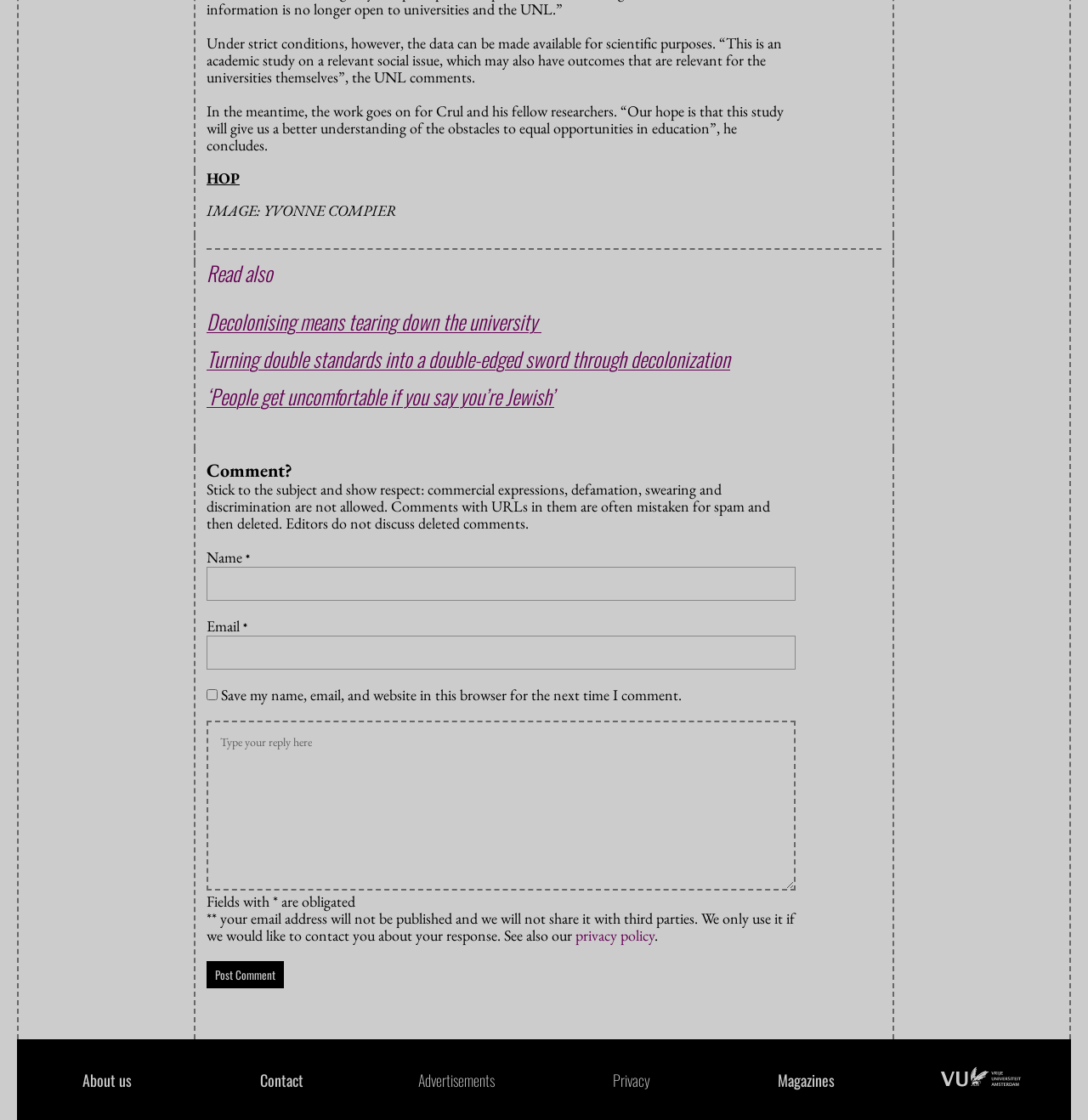Please pinpoint the bounding box coordinates for the region I should click to adhere to this instruction: "View C4:Romania".

None